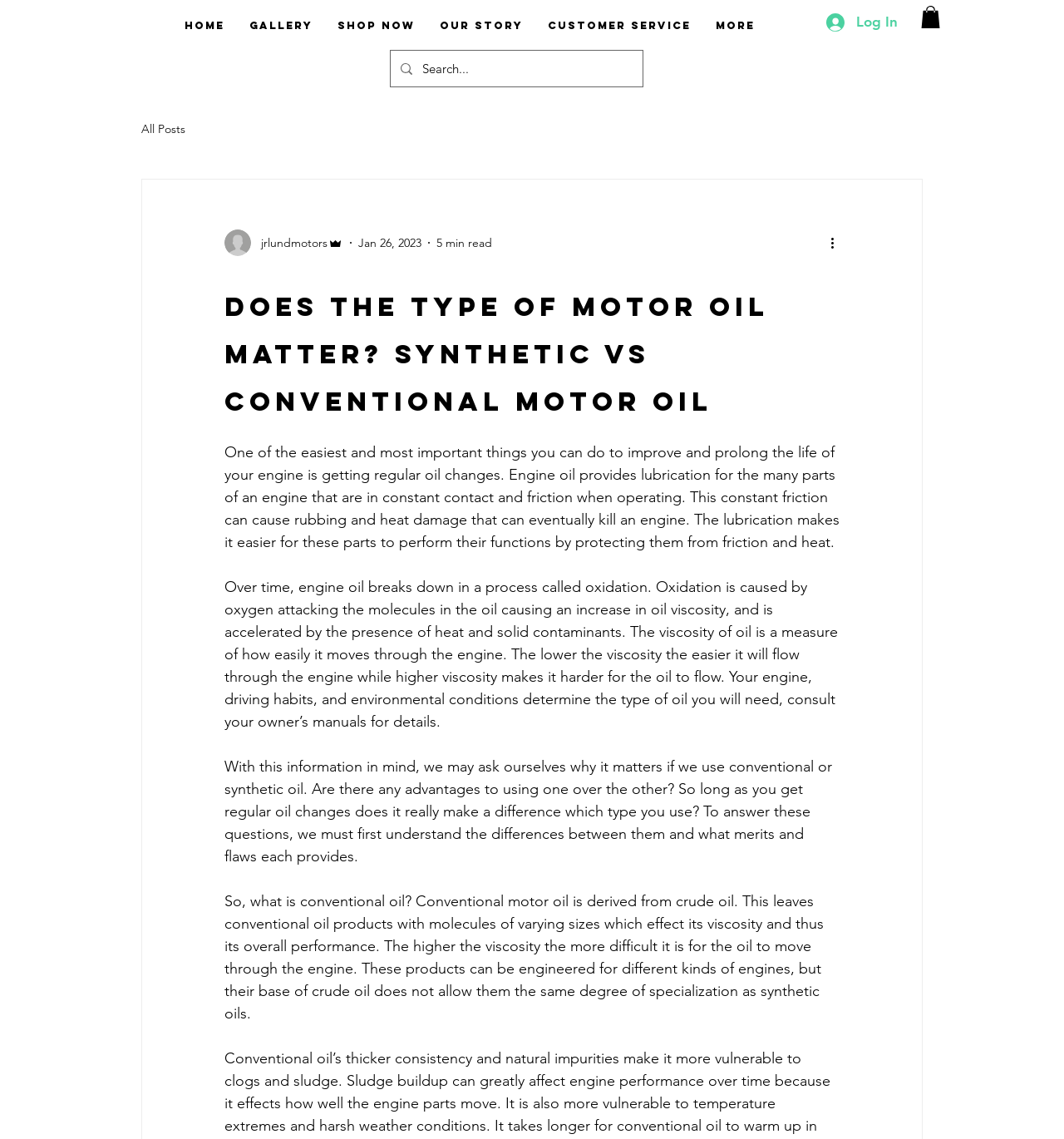Please specify the bounding box coordinates of the area that should be clicked to accomplish the following instruction: "Log in to the website". The coordinates should consist of four float numbers between 0 and 1, i.e., [left, top, right, bottom].

[0.766, 0.007, 0.852, 0.033]